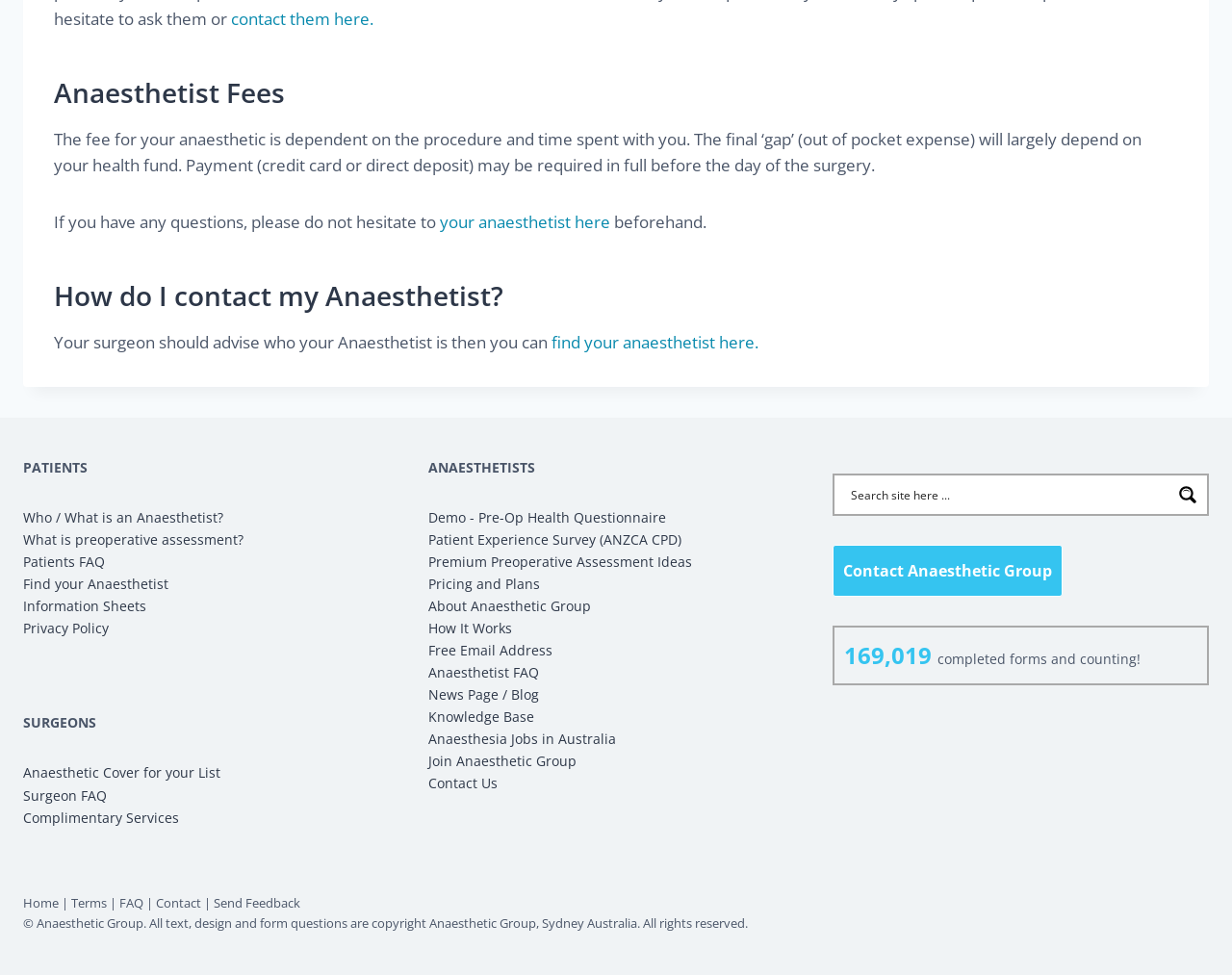Locate the bounding box coordinates of the item that should be clicked to fulfill the instruction: "Get answers to frequently asked questions".

[0.097, 0.917, 0.116, 0.935]